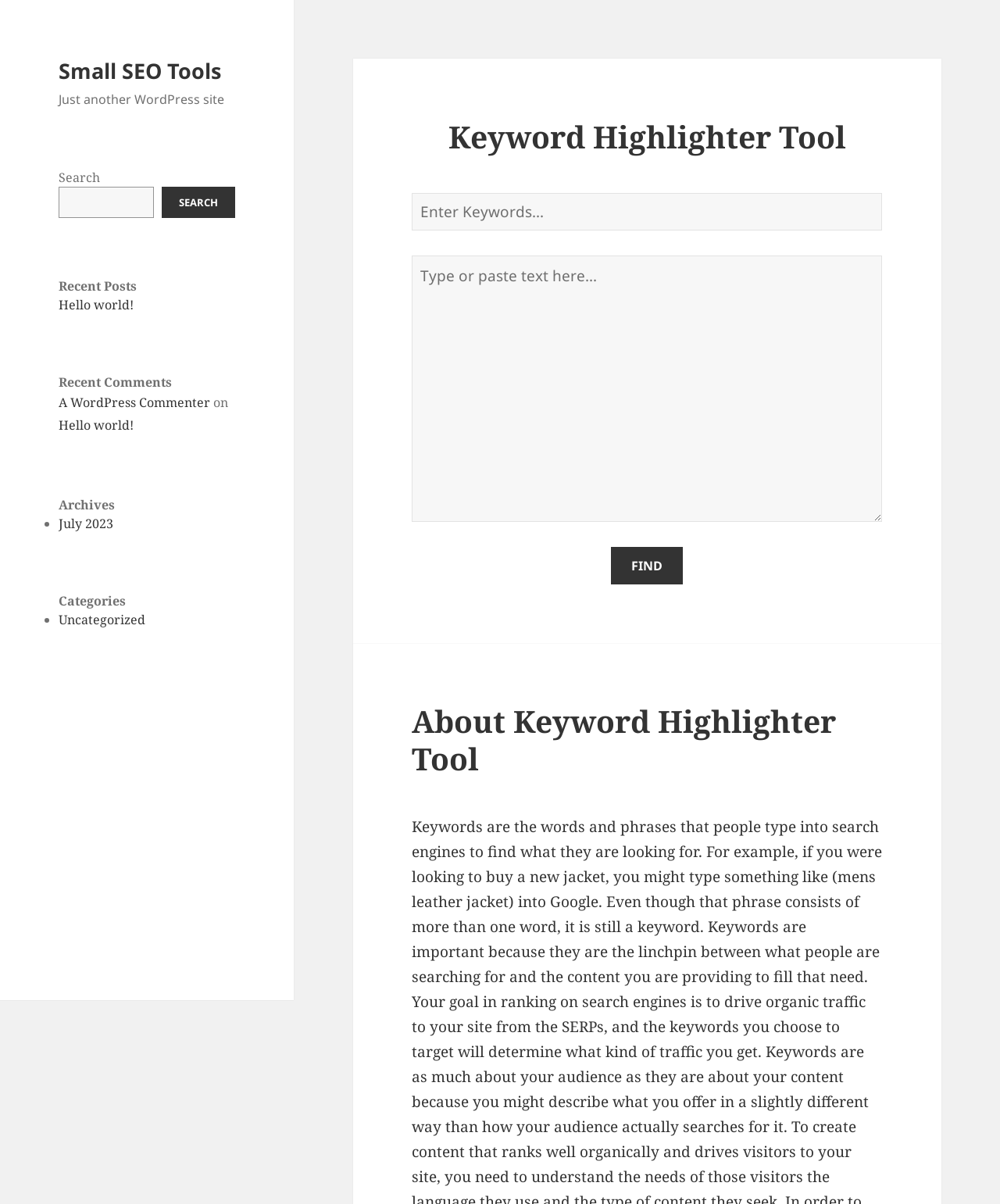Look at the image and answer the question in detail:
What is the purpose of the 'Keyword Highlighter Tool'?

The 'Keyword Highlighter Tool' is the main feature of the webpage, and it allows users to input keywords and a text to search. The tool will then highlight the keywords in the given text, making it easier for users to identify the keywords.